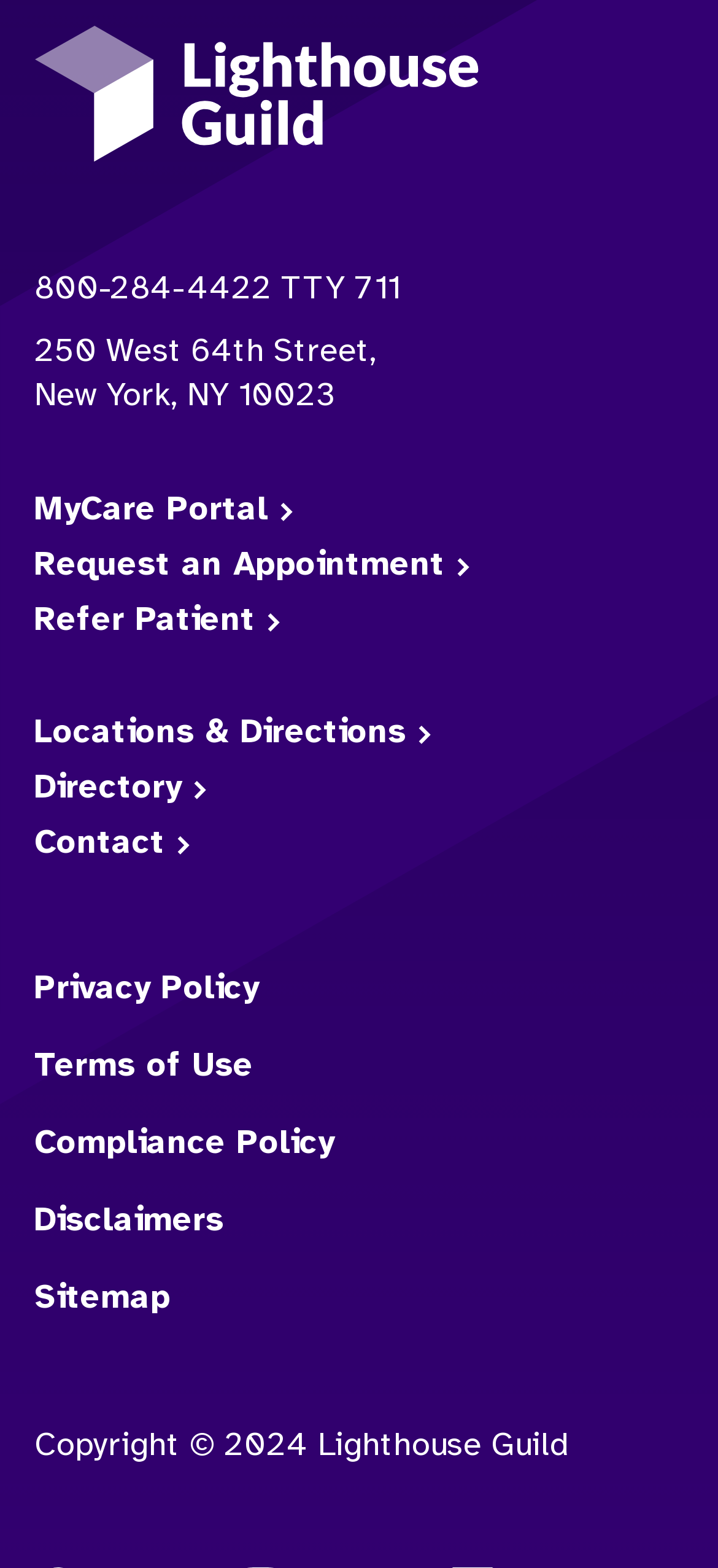Provide a brief response to the question using a single word or phrase: 
What is the address of Lighthouse Guild?

250 West 64th Street, New York, NY 10023